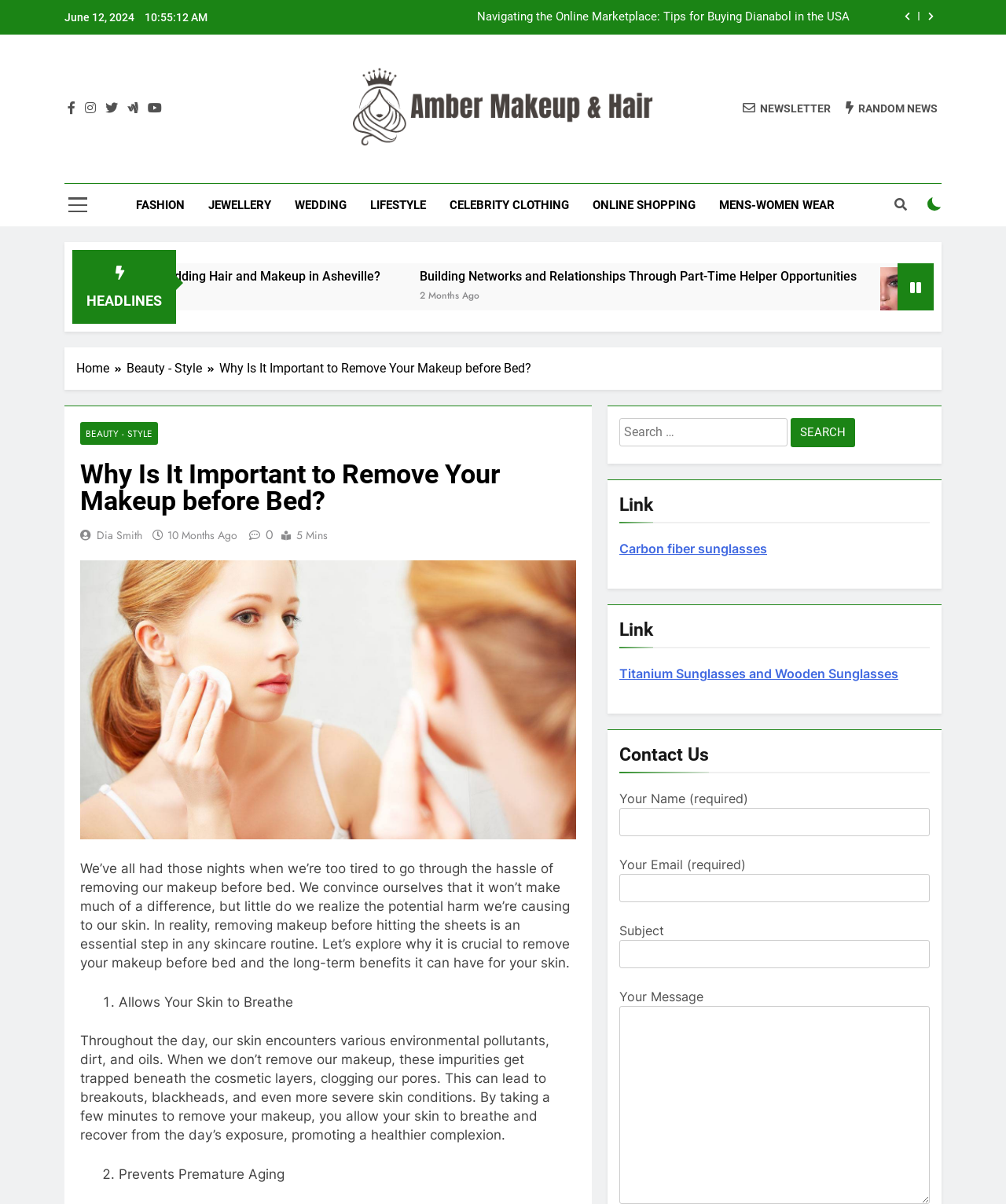Please determine the bounding box coordinates of the element to click in order to execute the following instruction: "Click the NEWSLETTER link". The coordinates should be four float numbers between 0 and 1, specified as [left, top, right, bottom].

[0.738, 0.084, 0.826, 0.096]